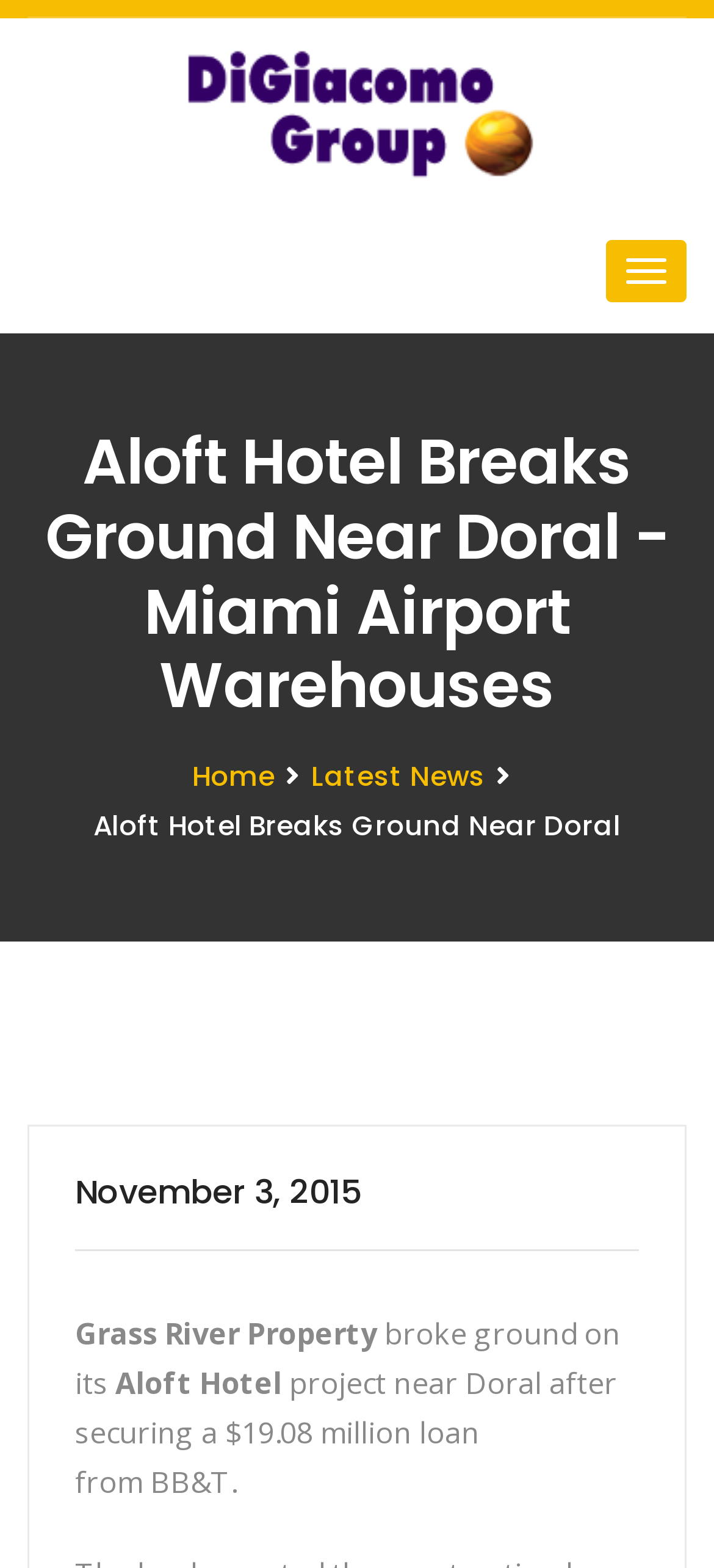Who secured a loan for the hotel project?
Using the image as a reference, answer with just one word or a short phrase.

Grass River Property